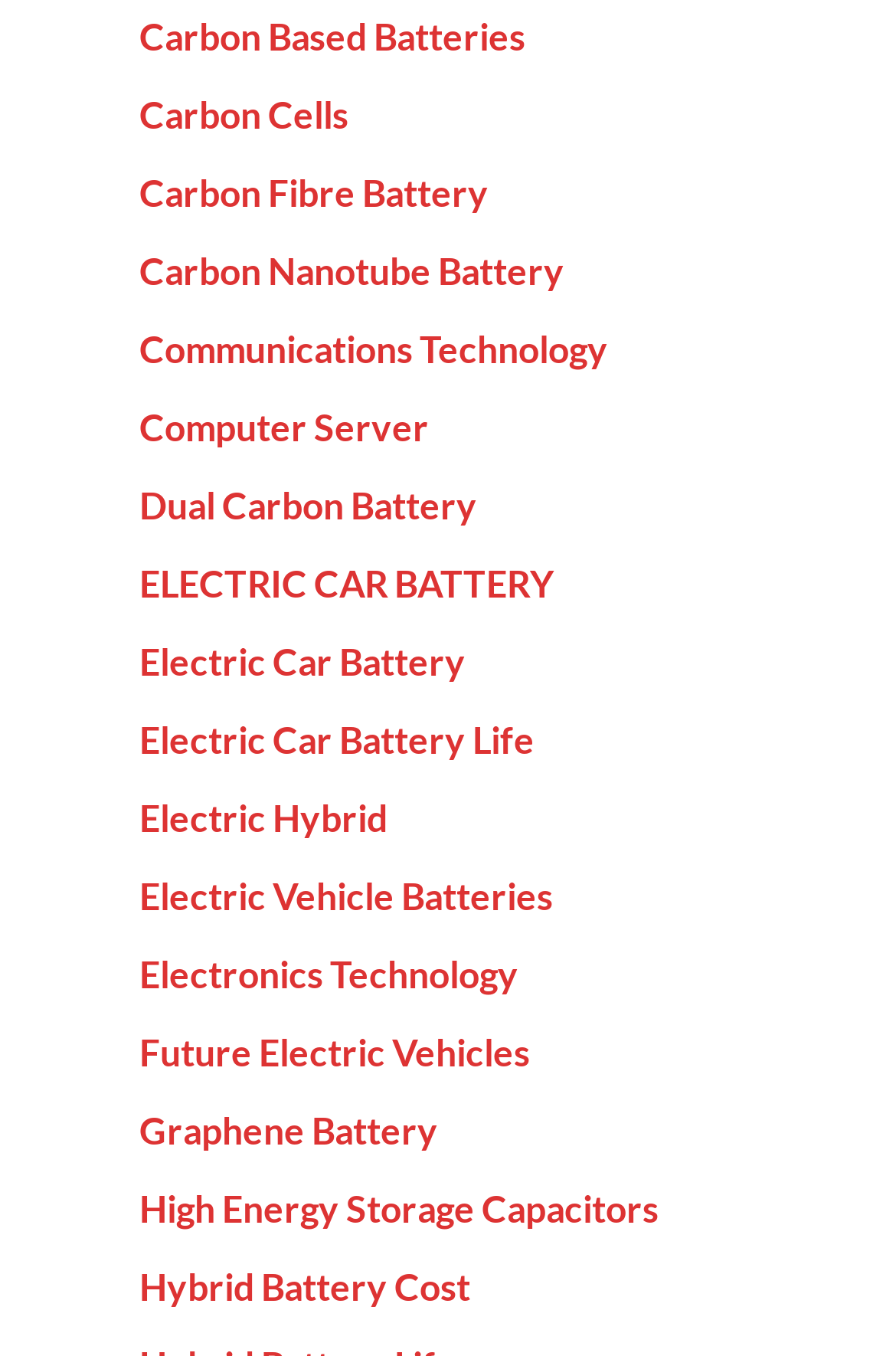Provide the bounding box coordinates of the HTML element described by the text: "Electric Hybrid".

[0.155, 0.587, 0.432, 0.619]